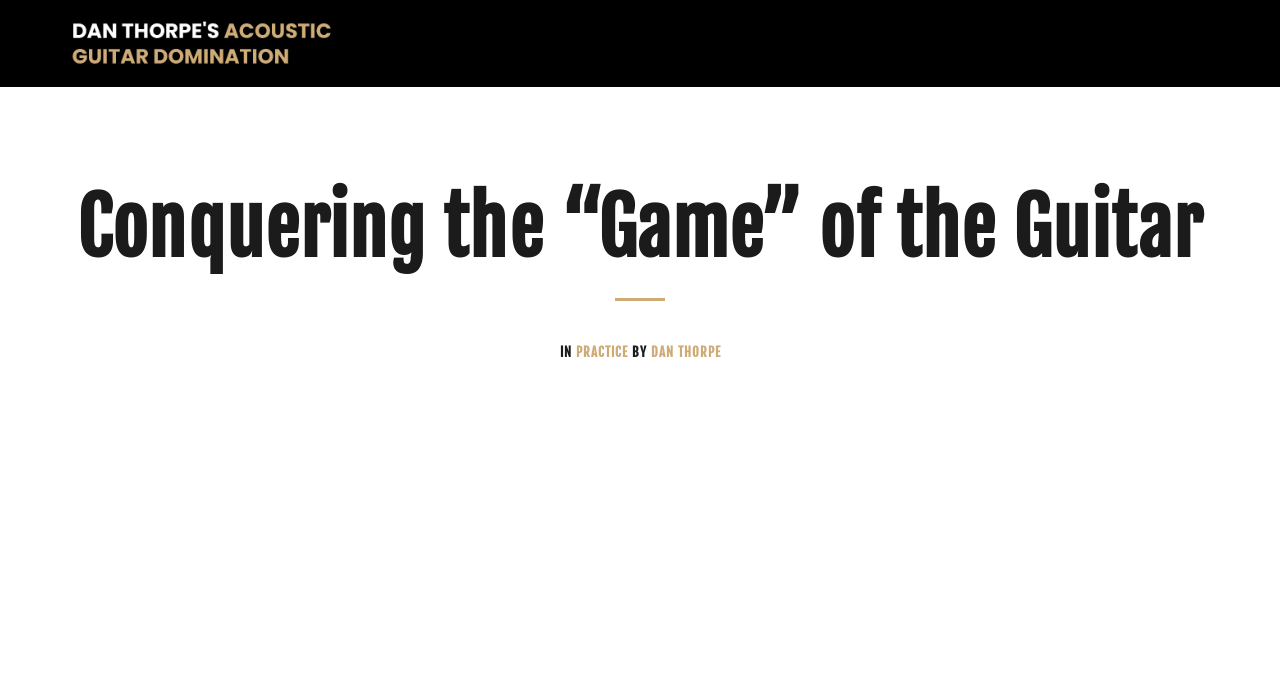Please give a concise answer to this question using a single word or phrase: 
What is the main image on the webpage?

conquering the game of guitar